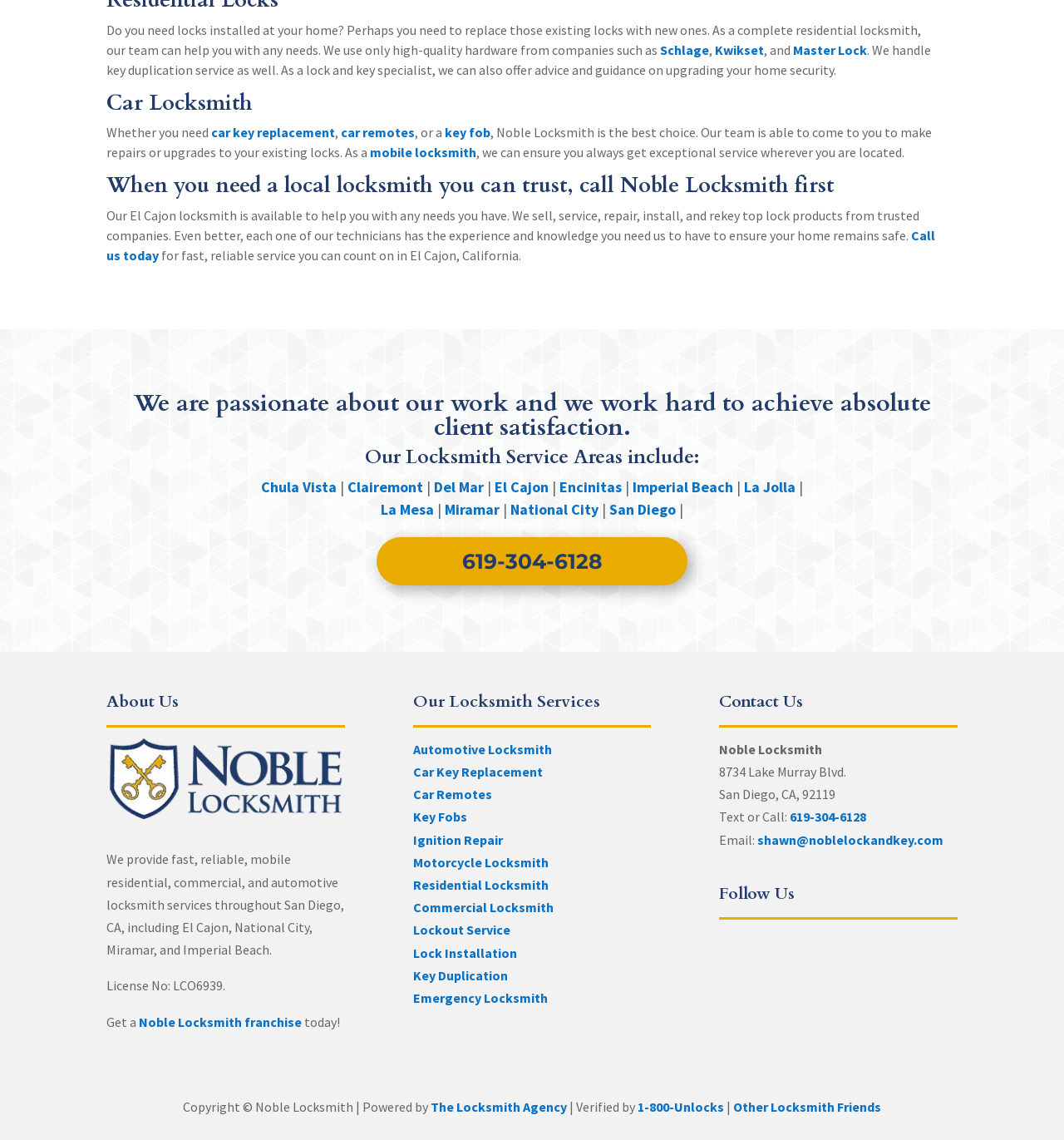Please specify the bounding box coordinates of the element that should be clicked to execute the given instruction: 'Click the 'Call us today' link'. Ensure the coordinates are four float numbers between 0 and 1, expressed as [left, top, right, bottom].

[0.1, 0.199, 0.879, 0.231]